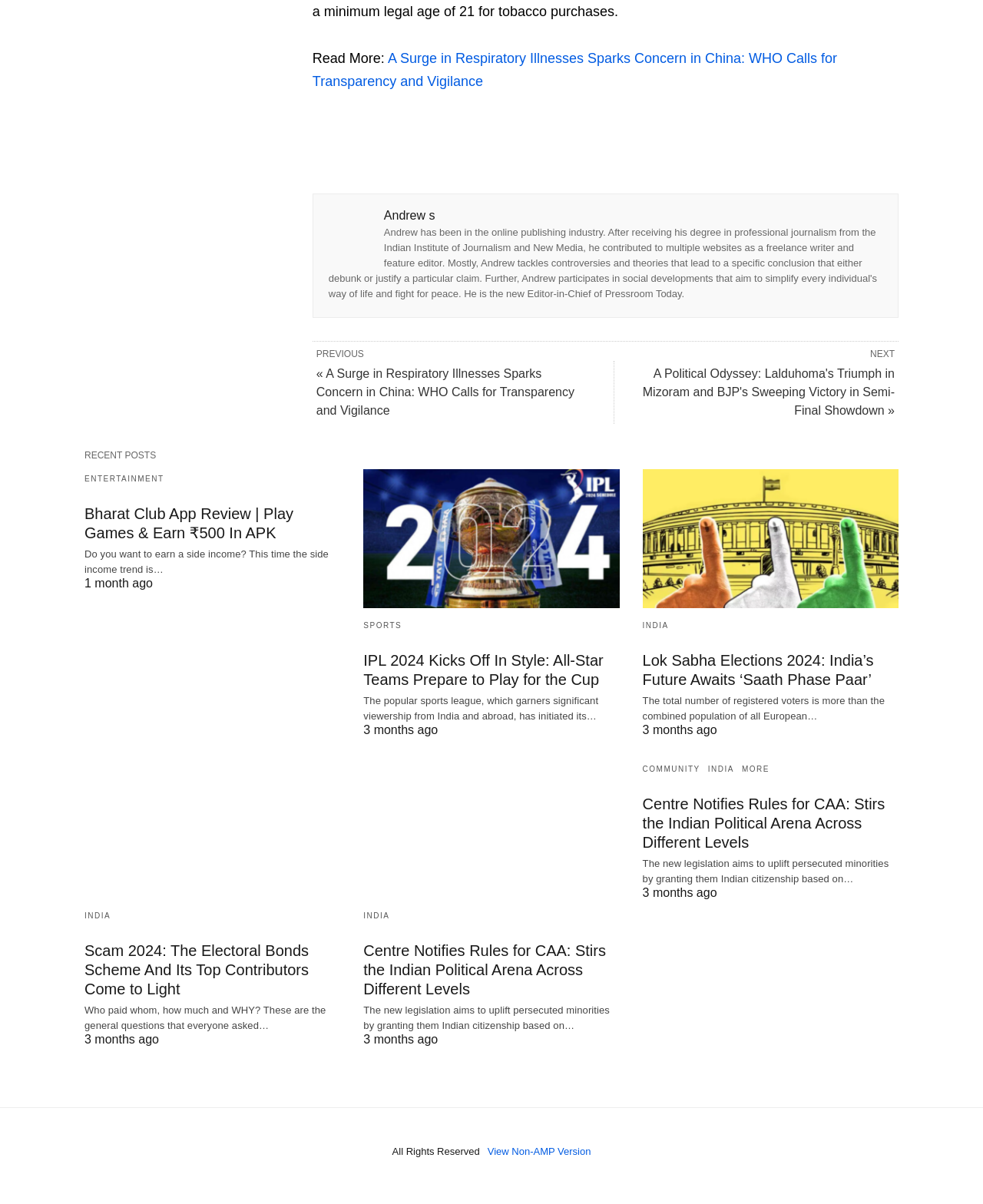Given the element description, predict the bounding box coordinates in the format (top-left x, top-left y, bottom-right x, bottom-right y), using floating point numbers between 0 and 1: Sports

[0.37, 0.516, 0.409, 0.523]